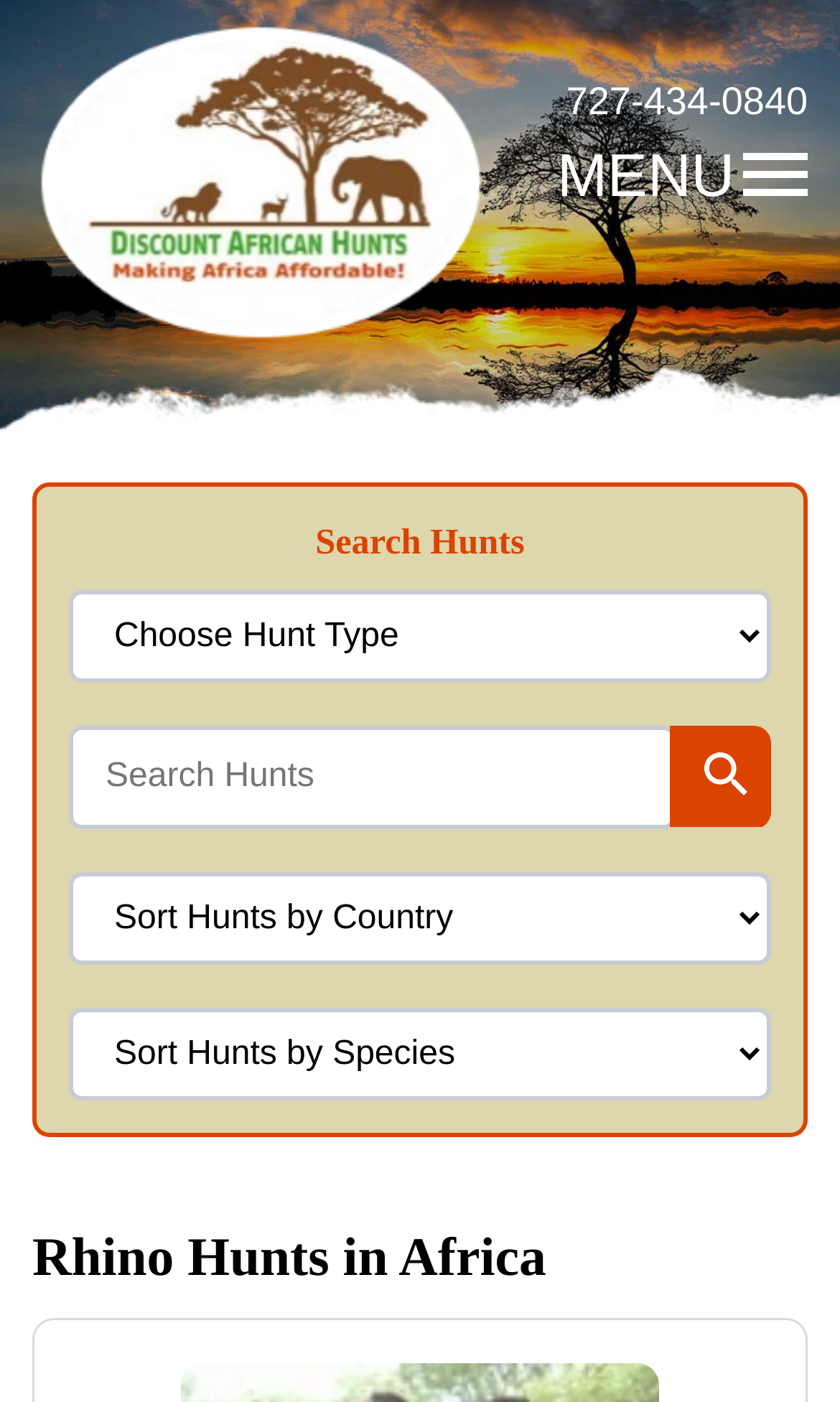Please find and report the primary heading text from the webpage.

Rhino Hunts in Africa